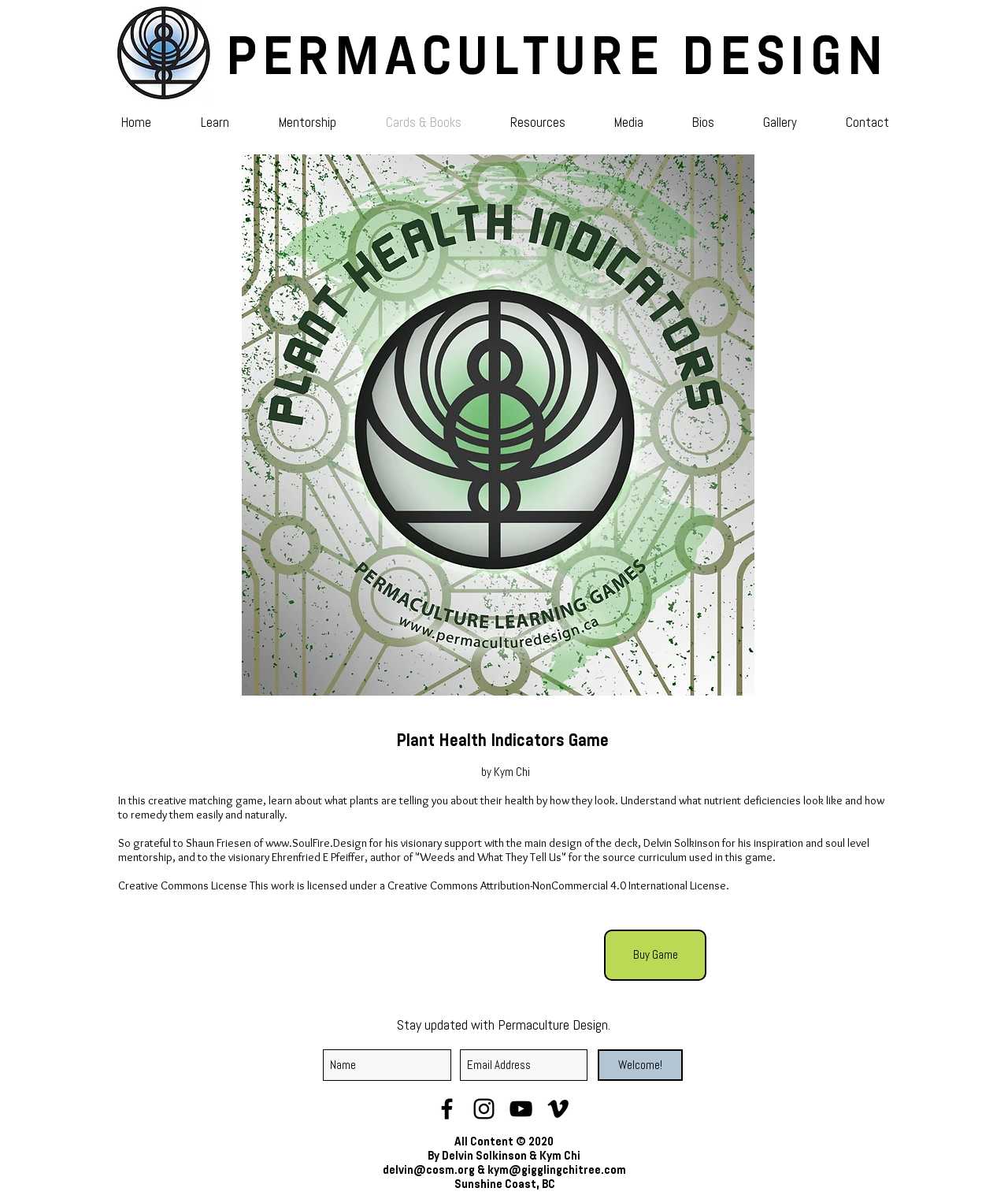Answer the question using only a single word or phrase: 
What is the location of the permaculture design?

Sunshine Coast, BC